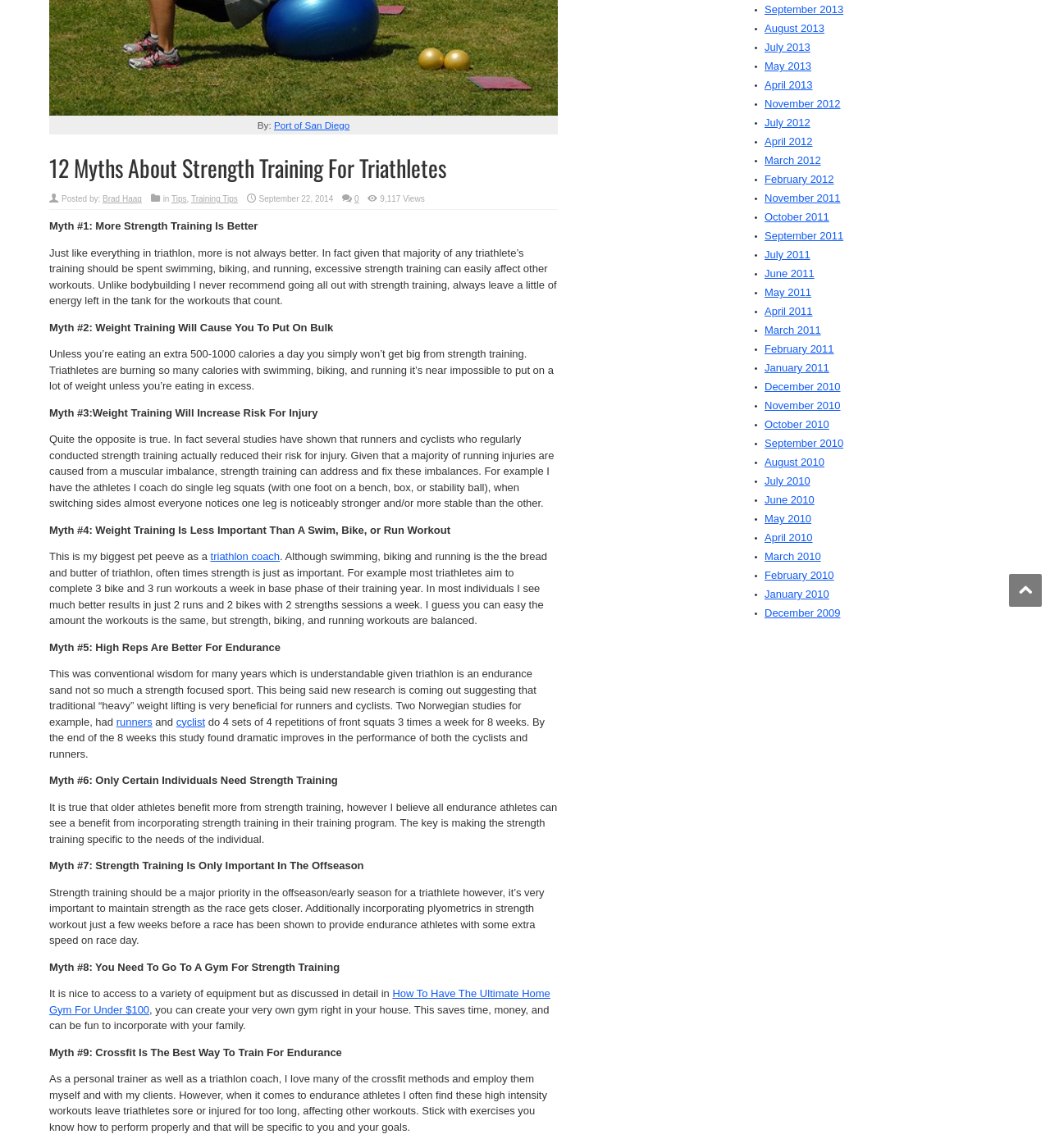Using the element description: "runners", determine the bounding box coordinates for the specified UI element. The coordinates should be four float numbers between 0 and 1, [left, top, right, bottom].

[0.111, 0.623, 0.145, 0.634]